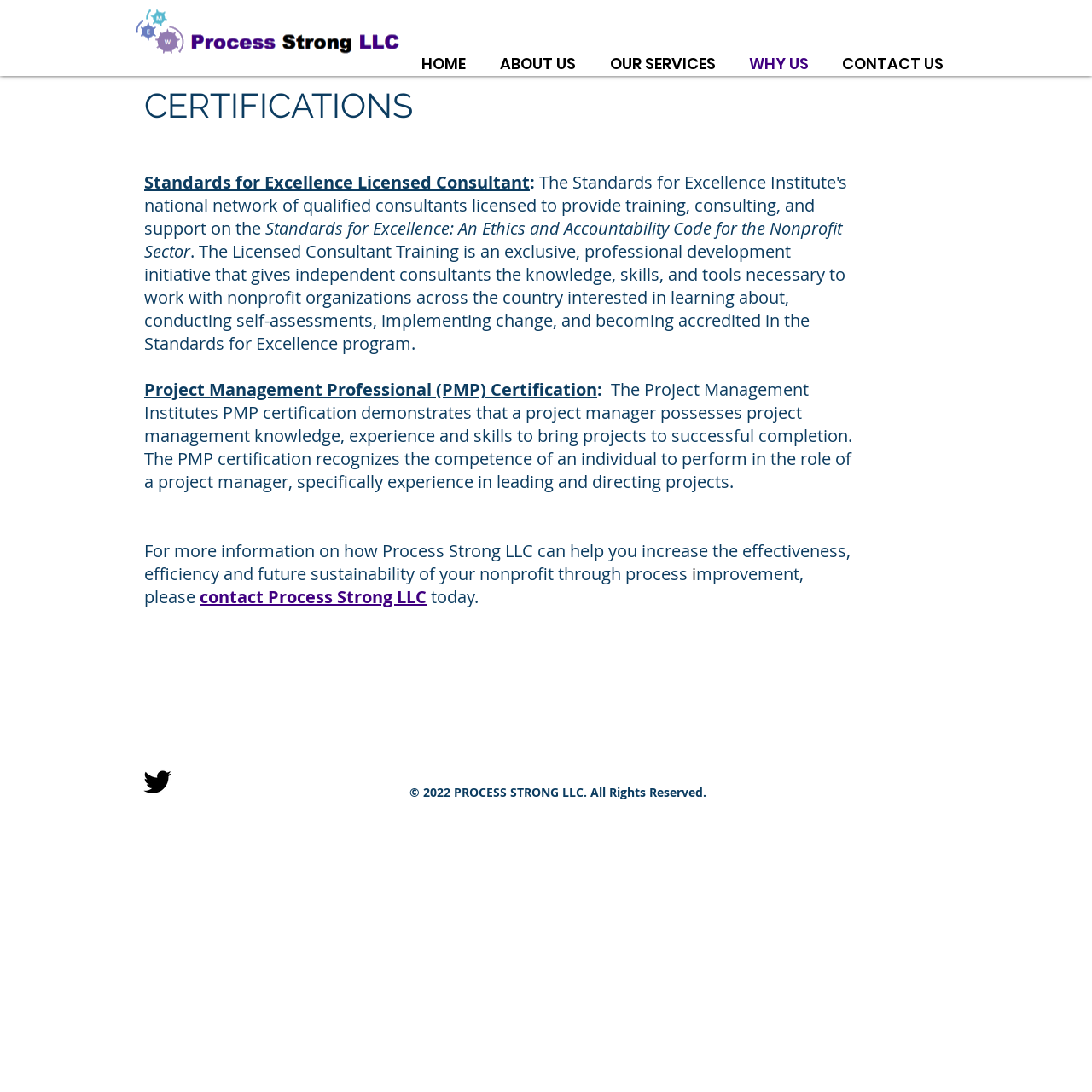Identify the bounding box of the HTML element described here: "Project Management Professional (PMP) Certification". Provide the coordinates as four float numbers between 0 and 1: [left, top, right, bottom].

[0.132, 0.346, 0.547, 0.367]